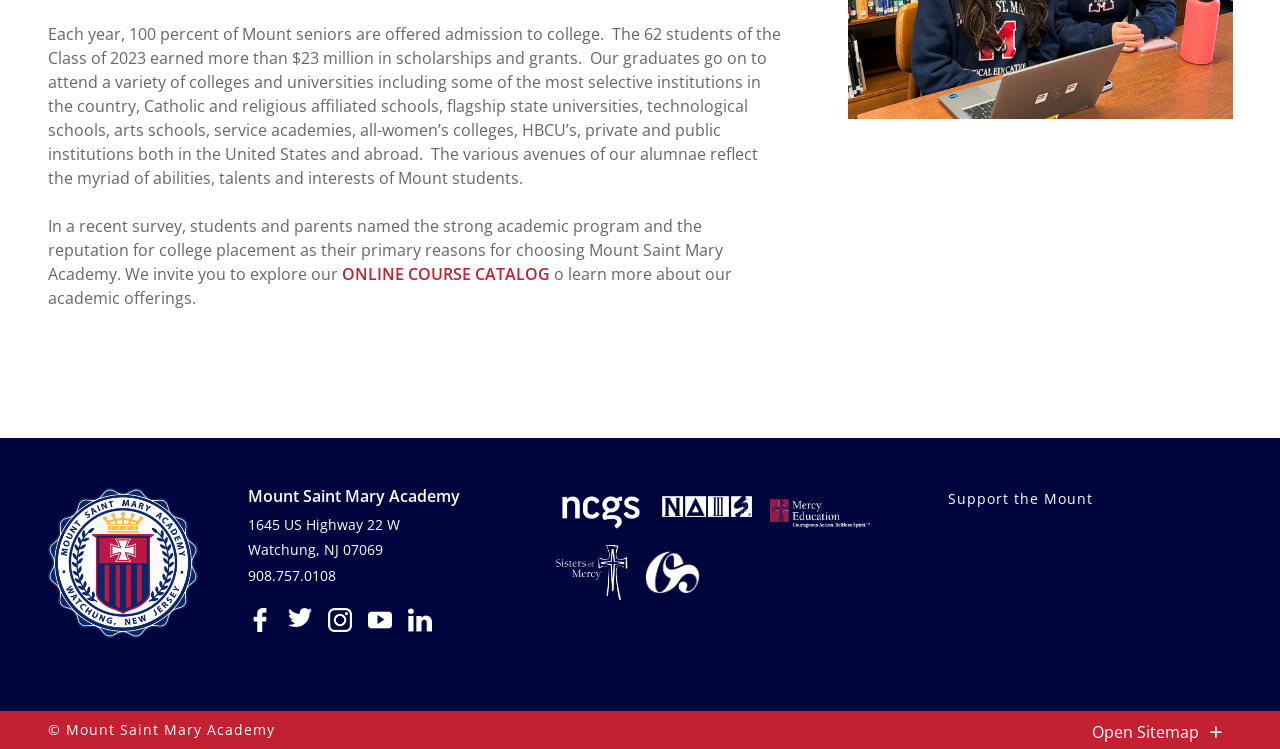What is the name of the academy mentioned on the webpage?
Using the image, provide a detailed and thorough answer to the question.

The link element with bounding box coordinates [0.037, 0.737, 0.154, 0.762] and the image element with bounding box coordinates [0.037, 0.652, 0.154, 0.852] both have the text 'Mount Saint Mary Academy'.